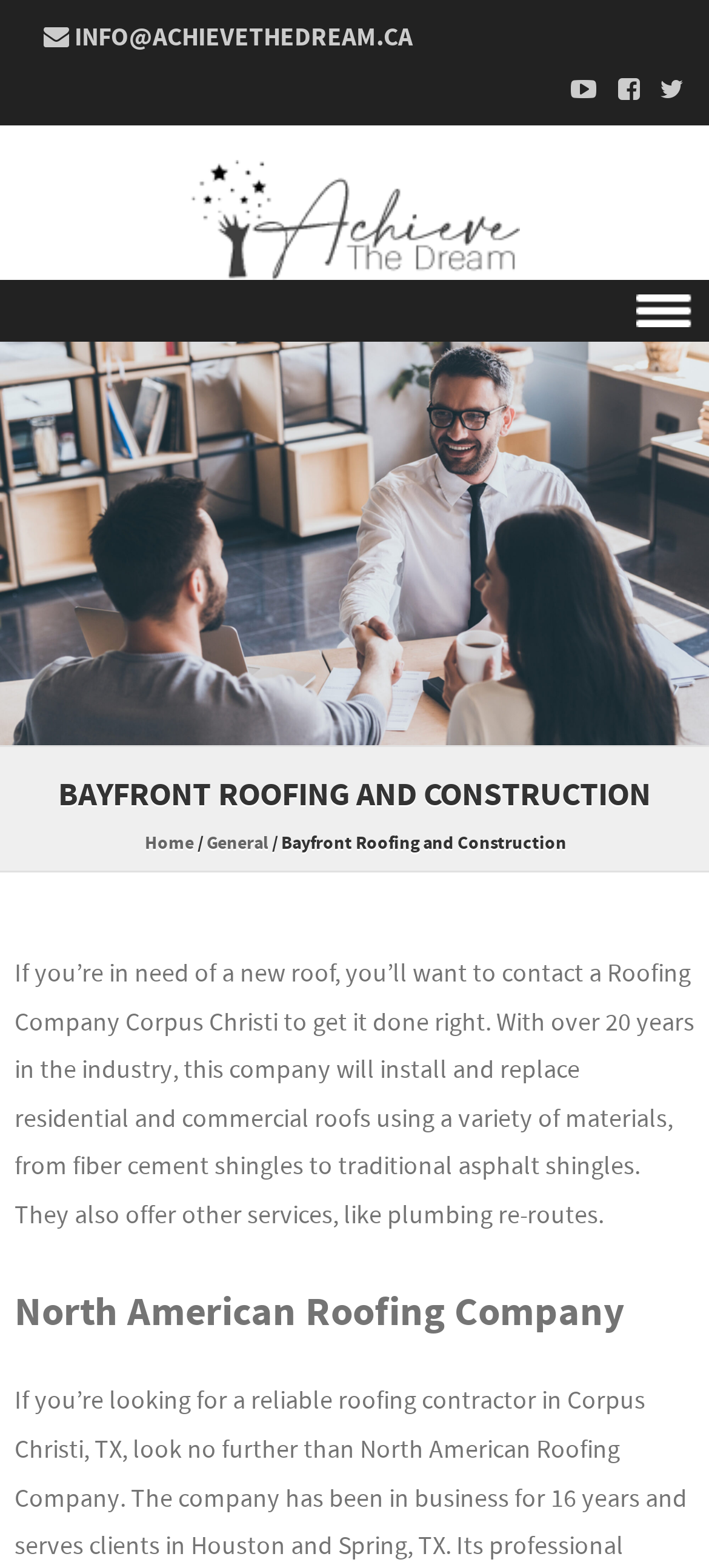Determine the bounding box coordinates of the element that should be clicked to execute the following command: "Read about Bayfront Roofing and Construction".

[0.021, 0.611, 0.979, 0.786]